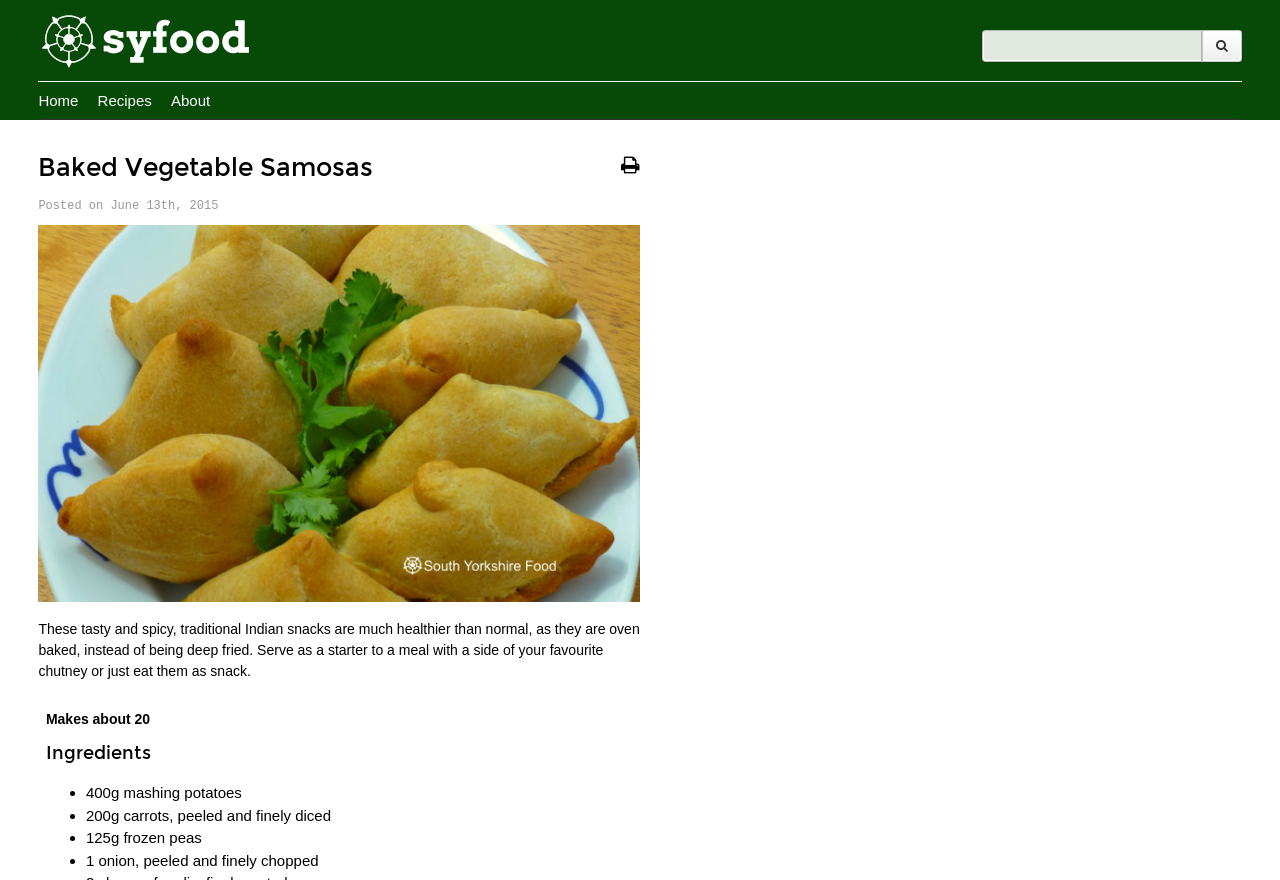With reference to the image, please provide a detailed answer to the following question: What is the purpose of the search box?

The search box is located at the top right corner of the webpage, and it has a textbox and a button with a magnifying glass icon. This suggests that the search box is used to search for recipes on the website.